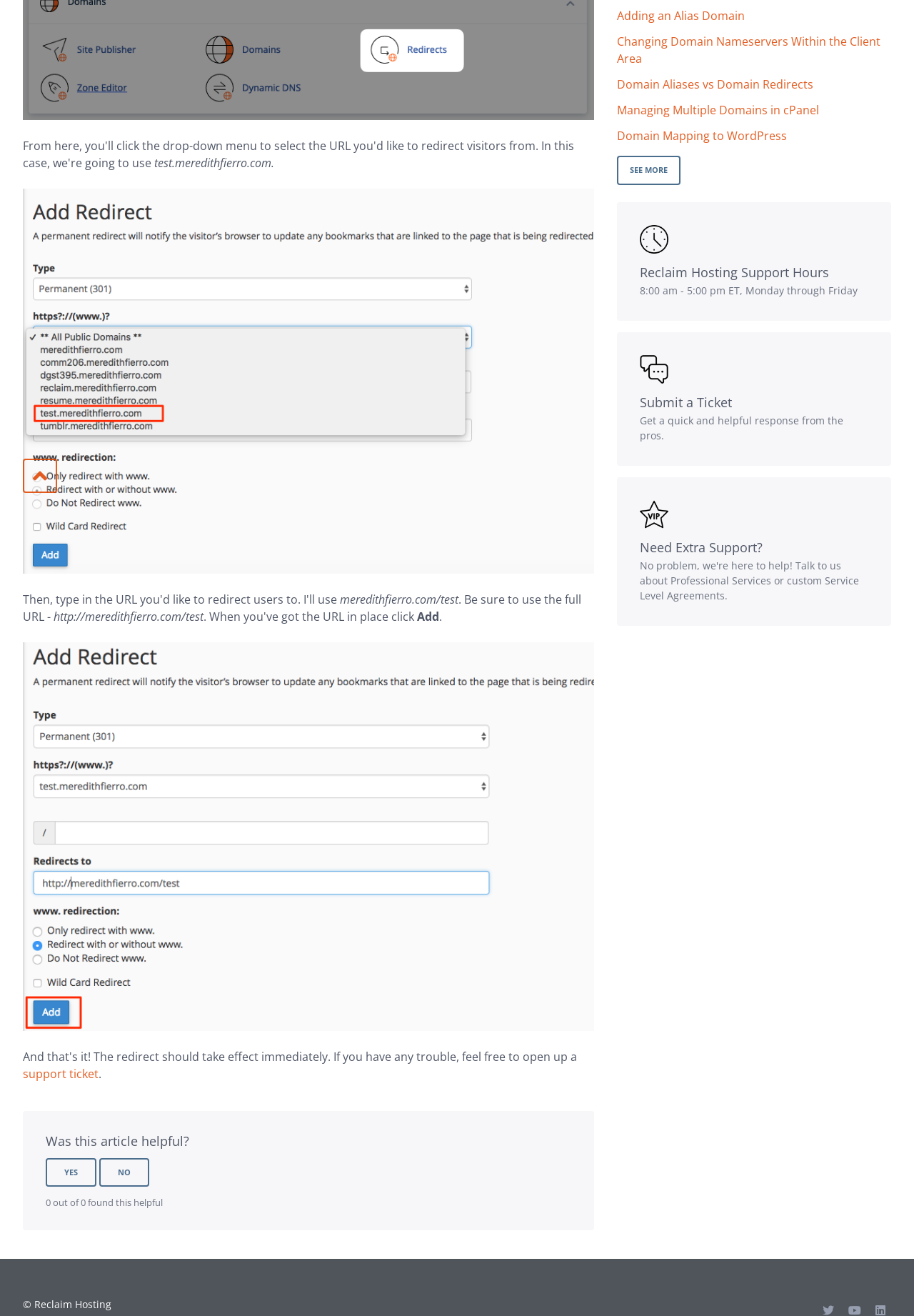Predict the bounding box coordinates for the UI element described as: "Yes". The coordinates should be four float numbers between 0 and 1, presented as [left, top, right, bottom].

[0.05, 0.88, 0.105, 0.902]